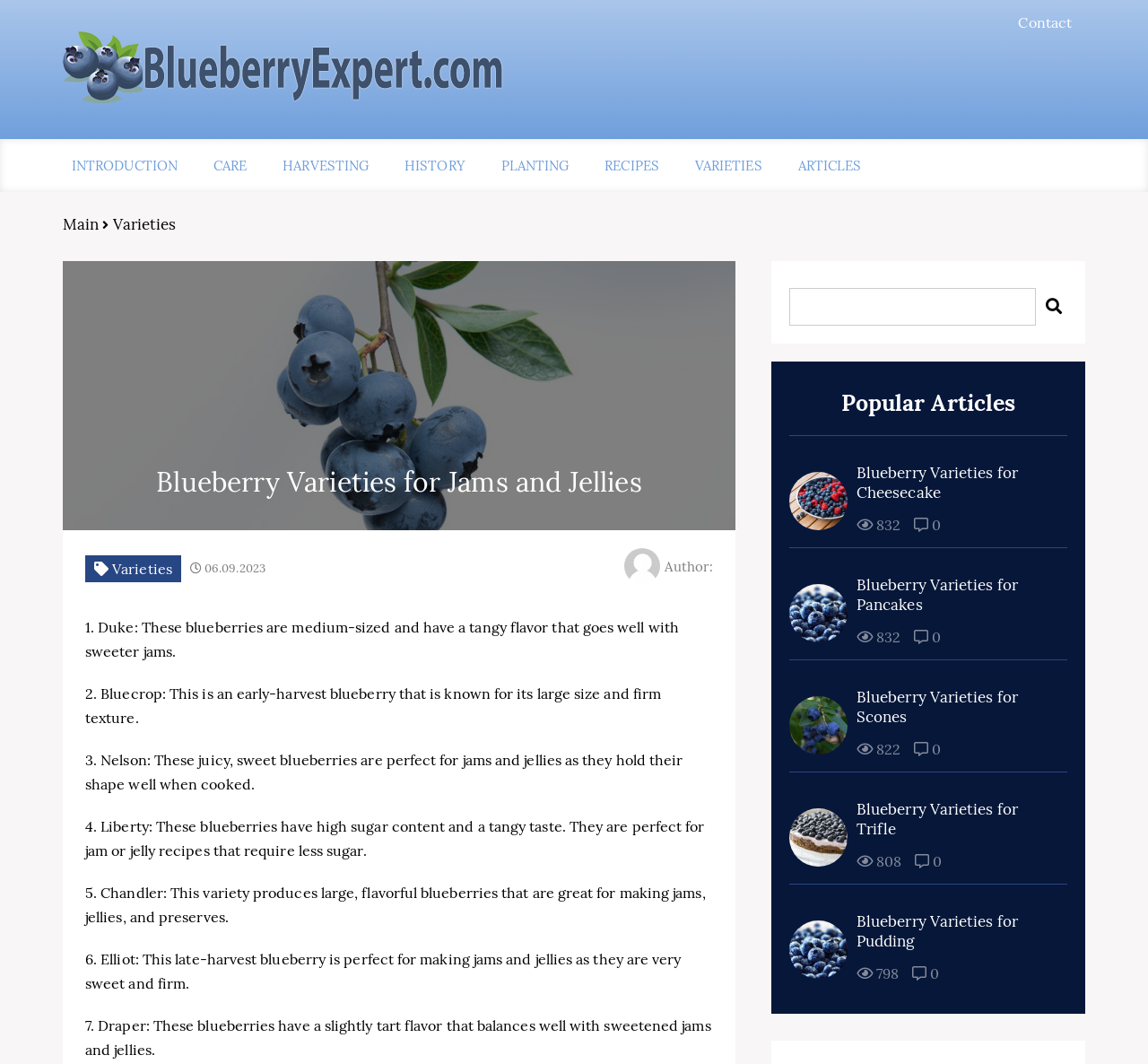What is the purpose of the search bar?
Using the image as a reference, answer the question in detail.

I found the search bar by looking at the textbox element with the placeholder text 'Поиск' located at [0.688, 0.271, 0.902, 0.306]. The presence of a search bar and a button with a magnifying glass icon suggests that it is used to search for something on the webpage.